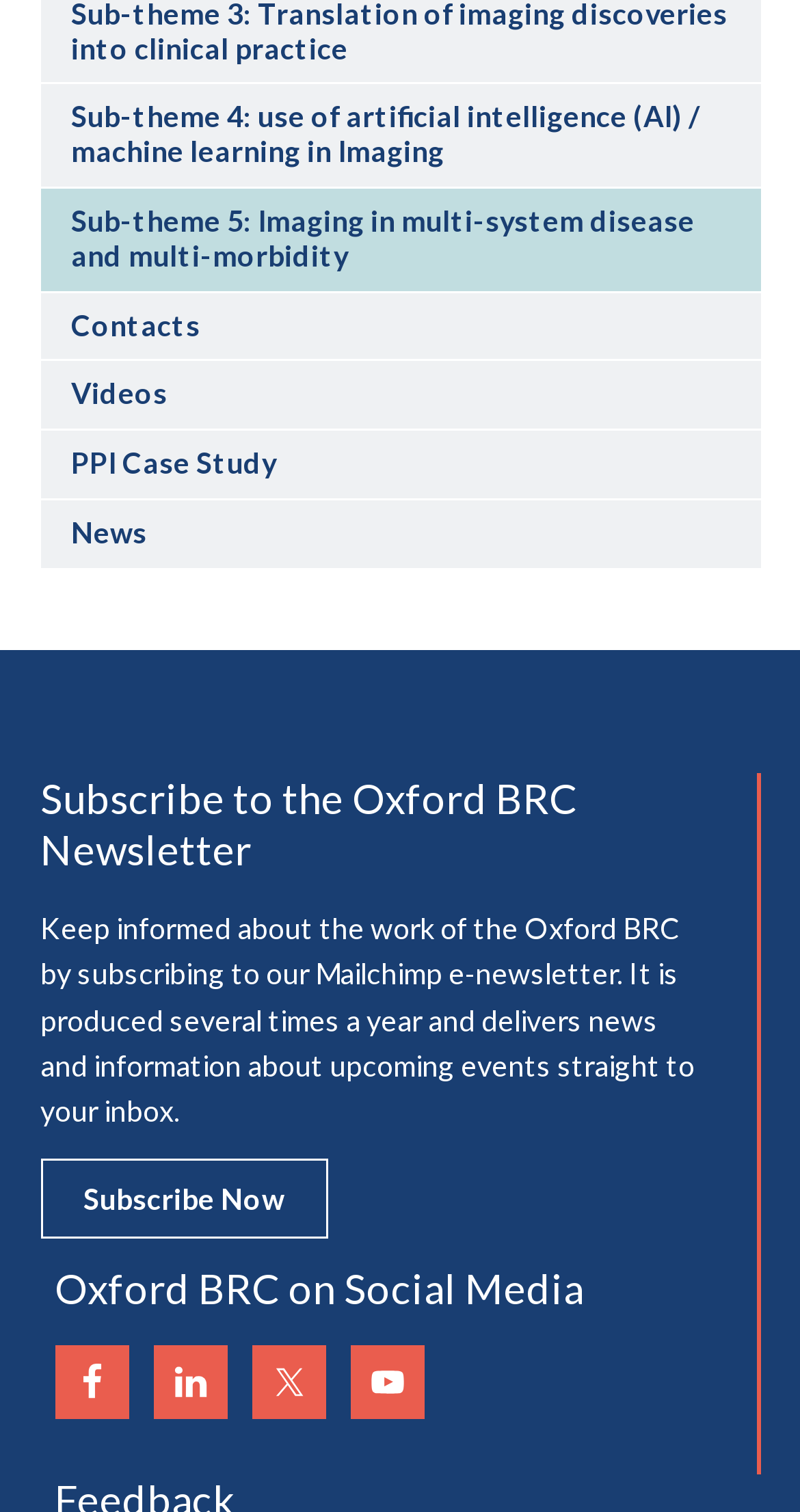Please answer the following question as detailed as possible based on the image: 
What is the purpose of the newsletter?

According to the static text, the newsletter is produced several times a year and delivers news and information about upcoming events straight to the inbox, which implies that its purpose is to keep subscribers informed about the work of the Oxford BRC.